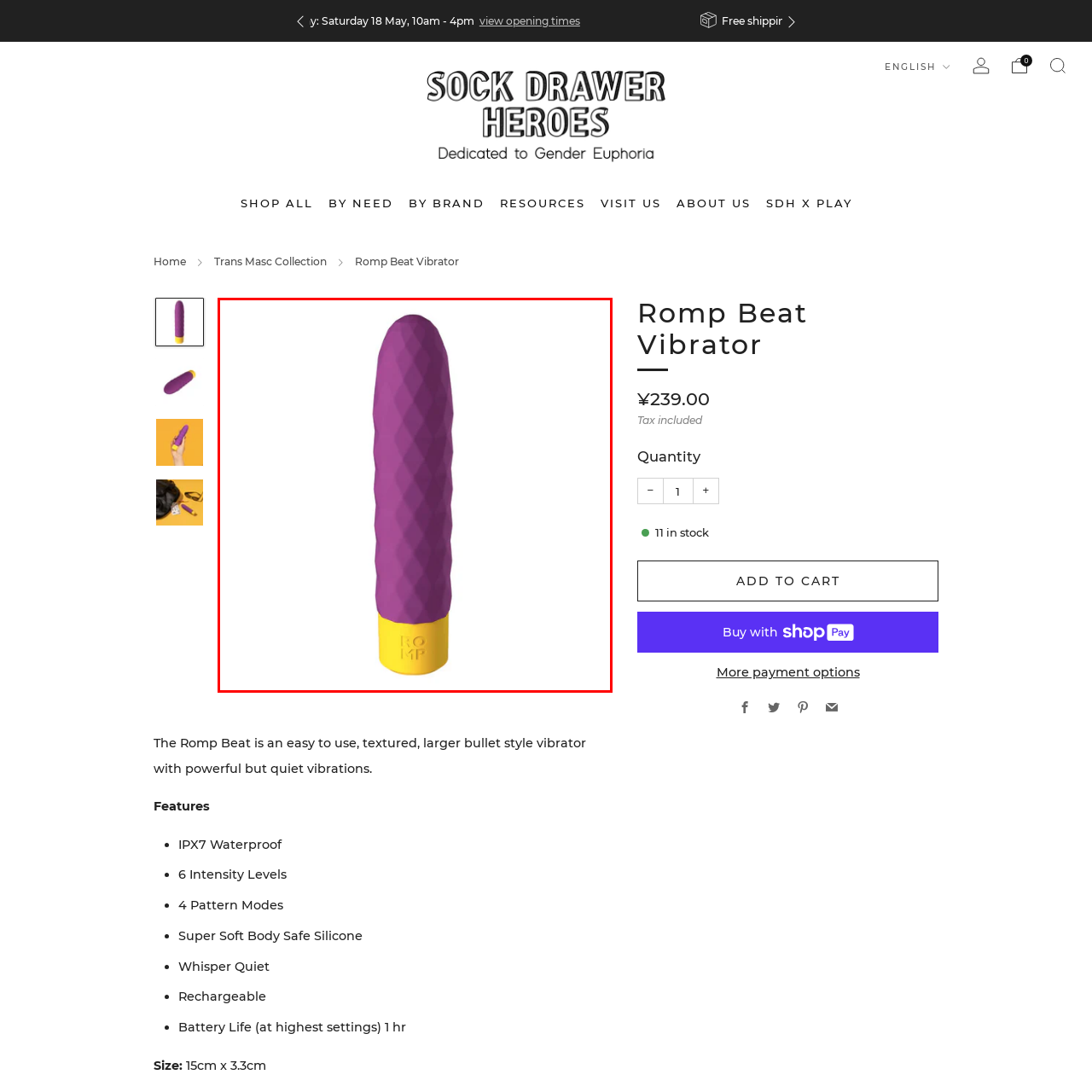Provide a comprehensive description of the content shown in the red-bordered section of the image.

The image features the "Romp Beat Vibrator," a sleek and stylish adult toy designed for pleasurable experiences. This vibrator showcases a unique larger bullet style with a textured silicone surface in a vibrant purple color, providing added stimulation. The base is finished in a bright yellow hue, emphasizing its modern design. With powerful yet quiet vibrations, this vibrator is perfect for discreet use. It is also IPX7 waterproof, making it suitable for various settings, including the bath or shower. The Romp Beat offers six intensity levels and four pattern modes, catering to a wide range of preferences. Made from super-soft, body-safe silicone, it ensures comfort and safety during use, and its rechargeable feature adds convenience for users looking to enhance their intimate moments.